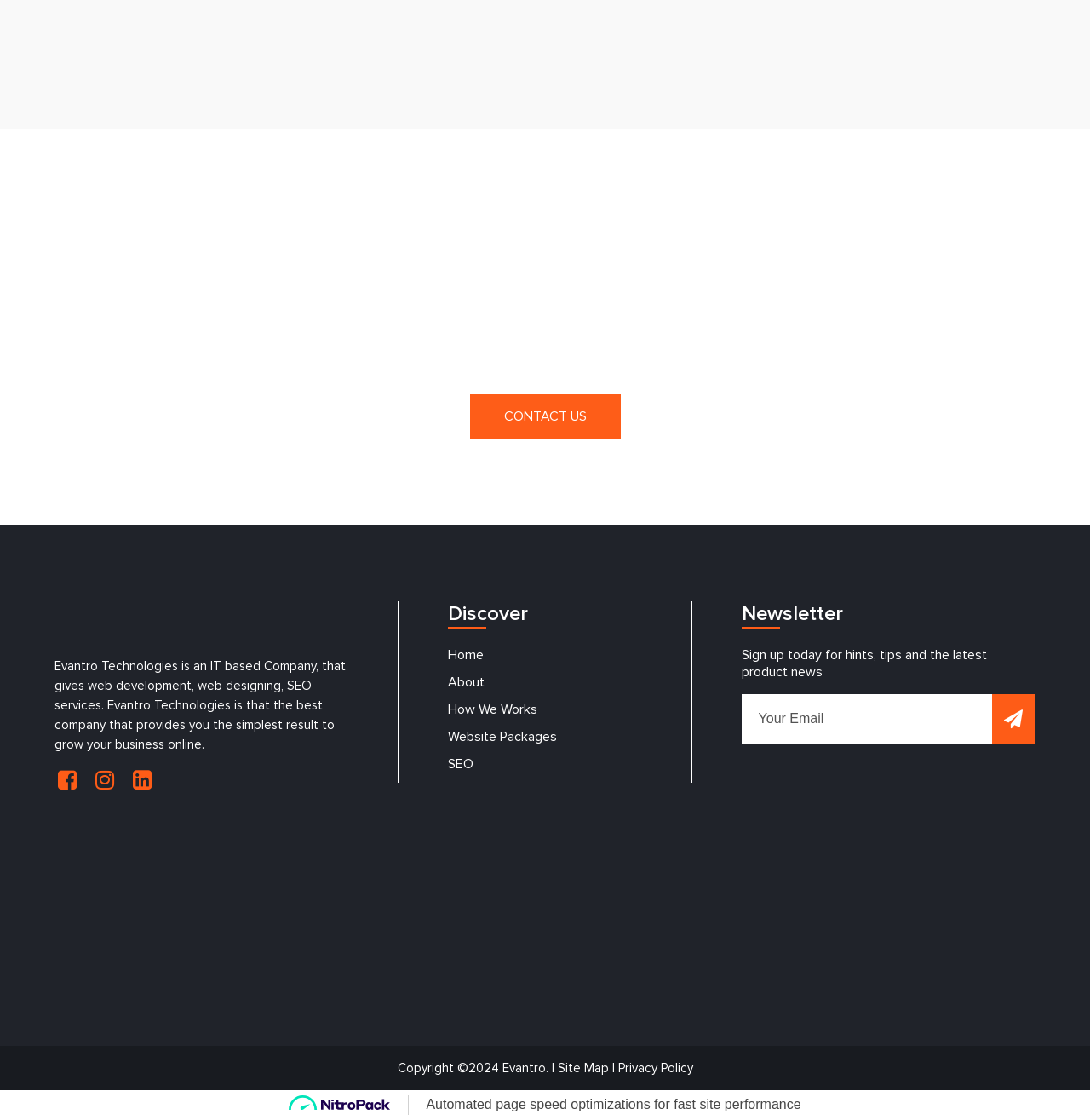Provide your answer to the question using just one word or phrase: What is the copyright year of the website?

2024